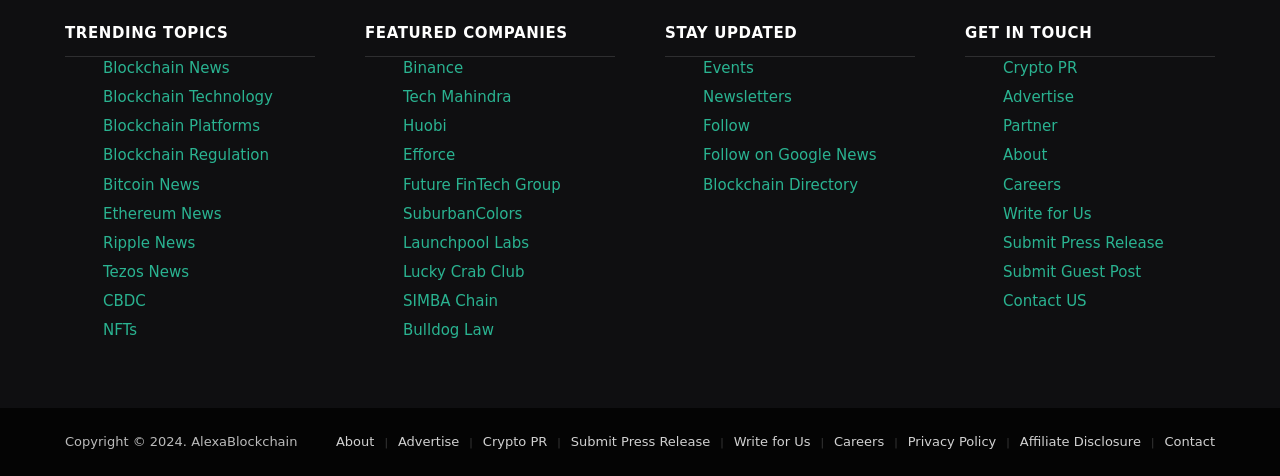Identify the bounding box coordinates for the UI element described by the following text: "Machine Learning". Provide the coordinates as four float numbers between 0 and 1, in the format [left, top, right, bottom].

None